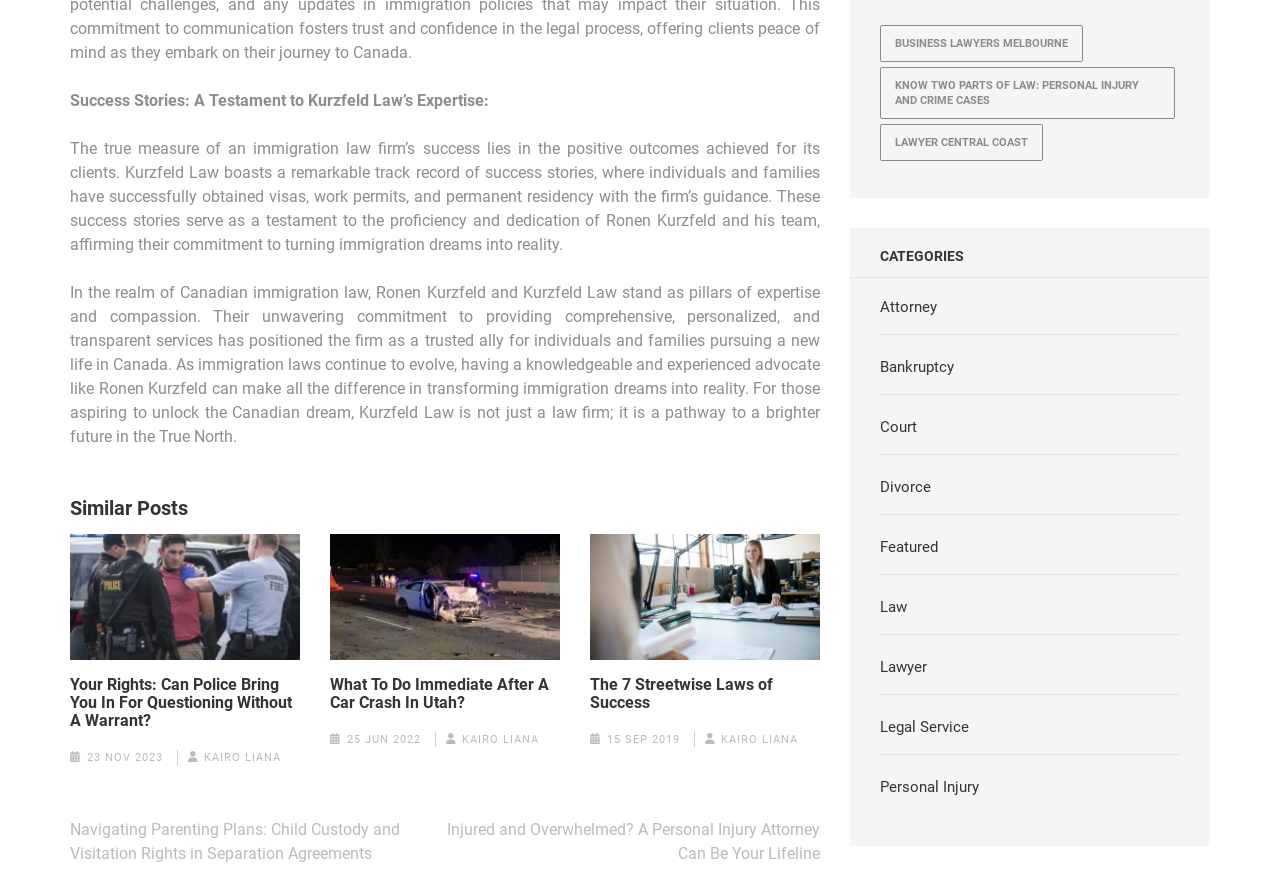What is the name of the immigration law firm?
Please give a detailed and elaborate answer to the question based on the image.

The name of the immigration law firm is mentioned in the text as Kurzfeld Law, which is led by Ronen Kurzfeld. The firm is described as a trusted ally for individuals and families pursuing a new life in Canada.